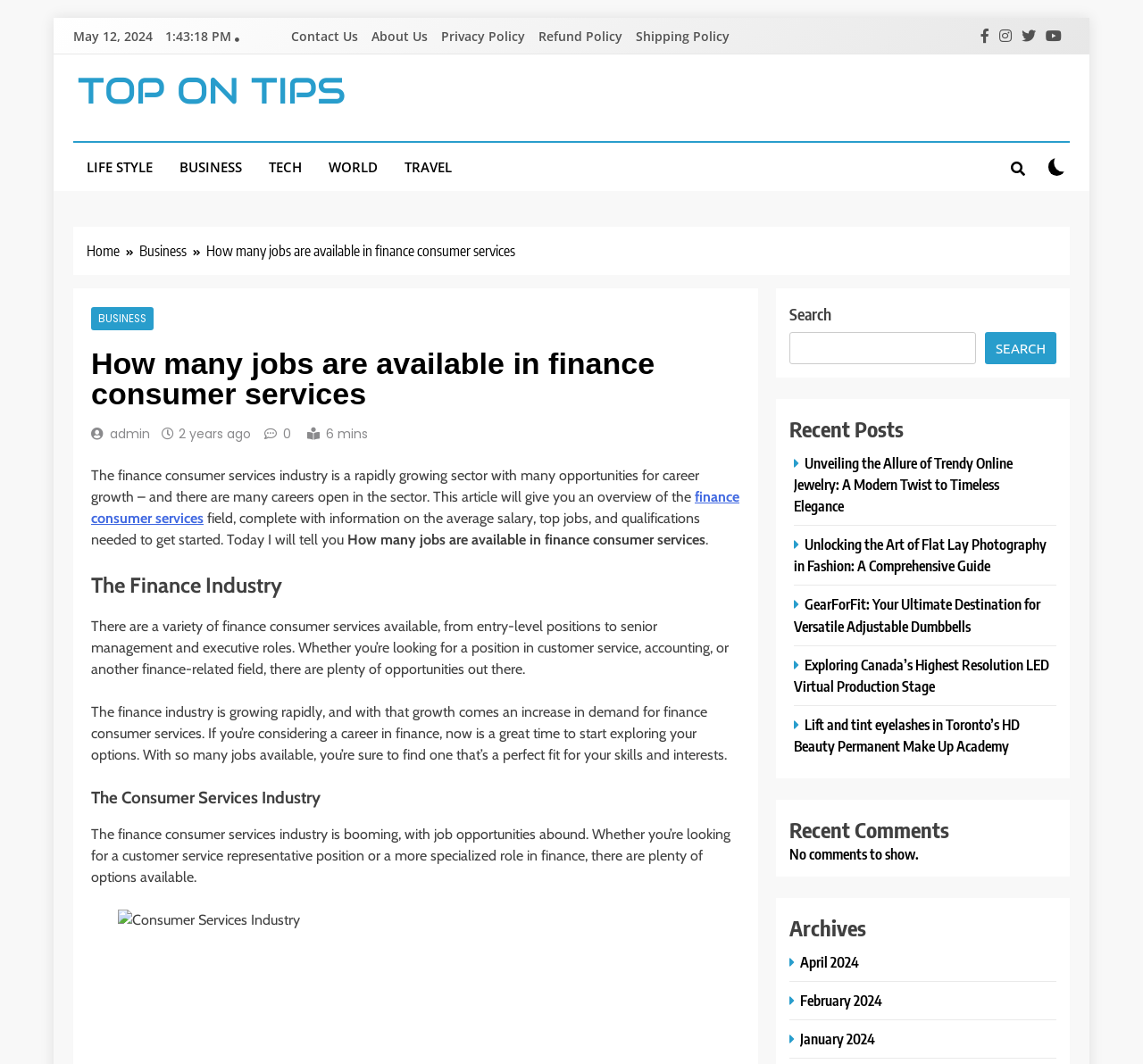Determine the bounding box coordinates for the UI element described. Format the coordinates as (top-left x, top-left y, bottom-right x, bottom-right y) and ensure all values are between 0 and 1. Element description: Top on Tips

[0.068, 0.063, 0.302, 0.107]